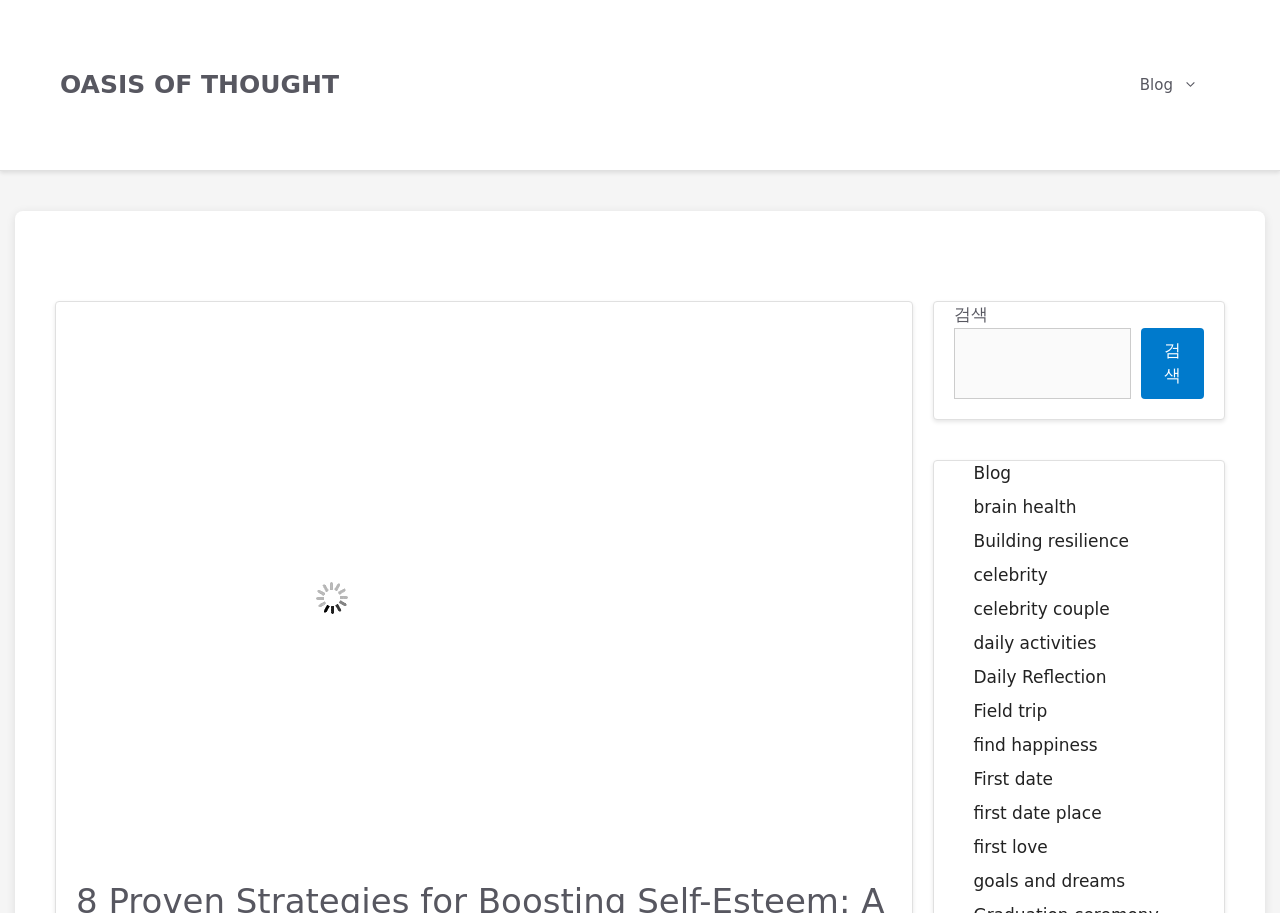Determine the bounding box for the UI element as described: "goals and dreams". The coordinates should be represented as four float numbers between 0 and 1, formatted as [left, top, right, bottom].

[0.761, 0.953, 0.879, 0.975]